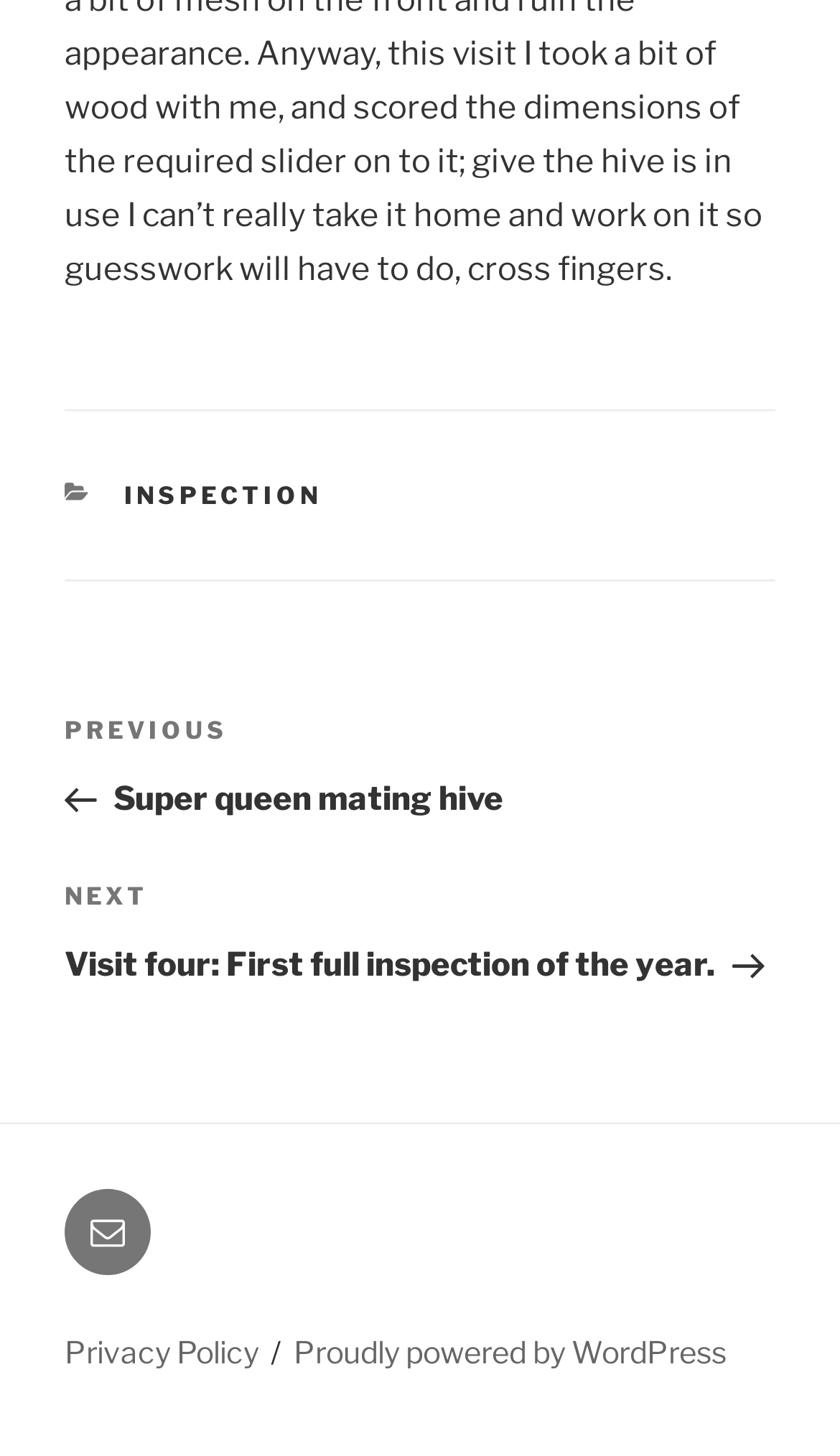Identify the bounding box coordinates for the UI element that matches this description: "Privacy Policy".

[0.077, 0.916, 0.308, 0.941]